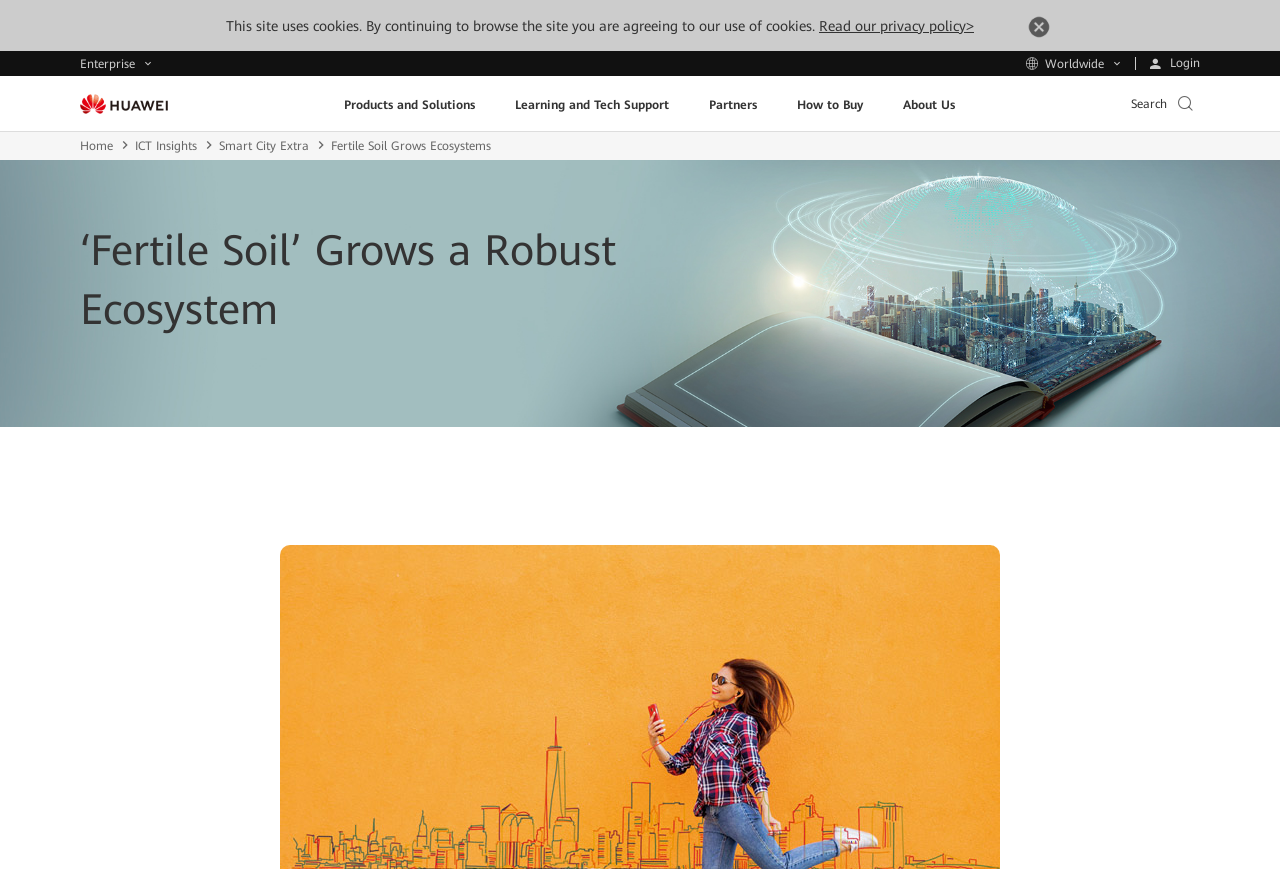Find and indicate the bounding box coordinates of the region you should select to follow the given instruction: "Search for something".

[0.8, 0.017, 0.823, 0.052]